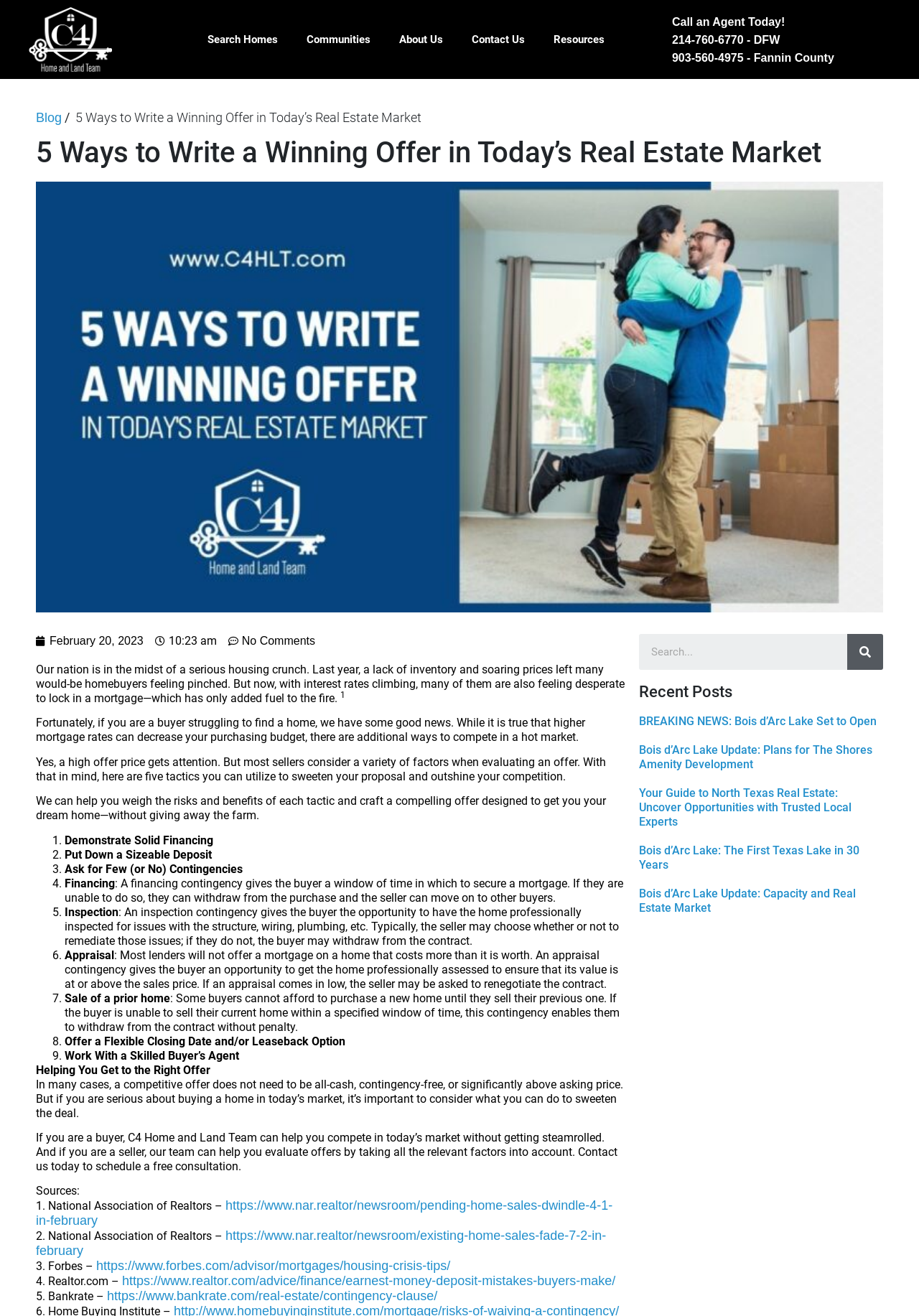Provide the bounding box coordinates of the area you need to click to execute the following instruction: "Search for homes".

[0.695, 0.482, 0.961, 0.509]